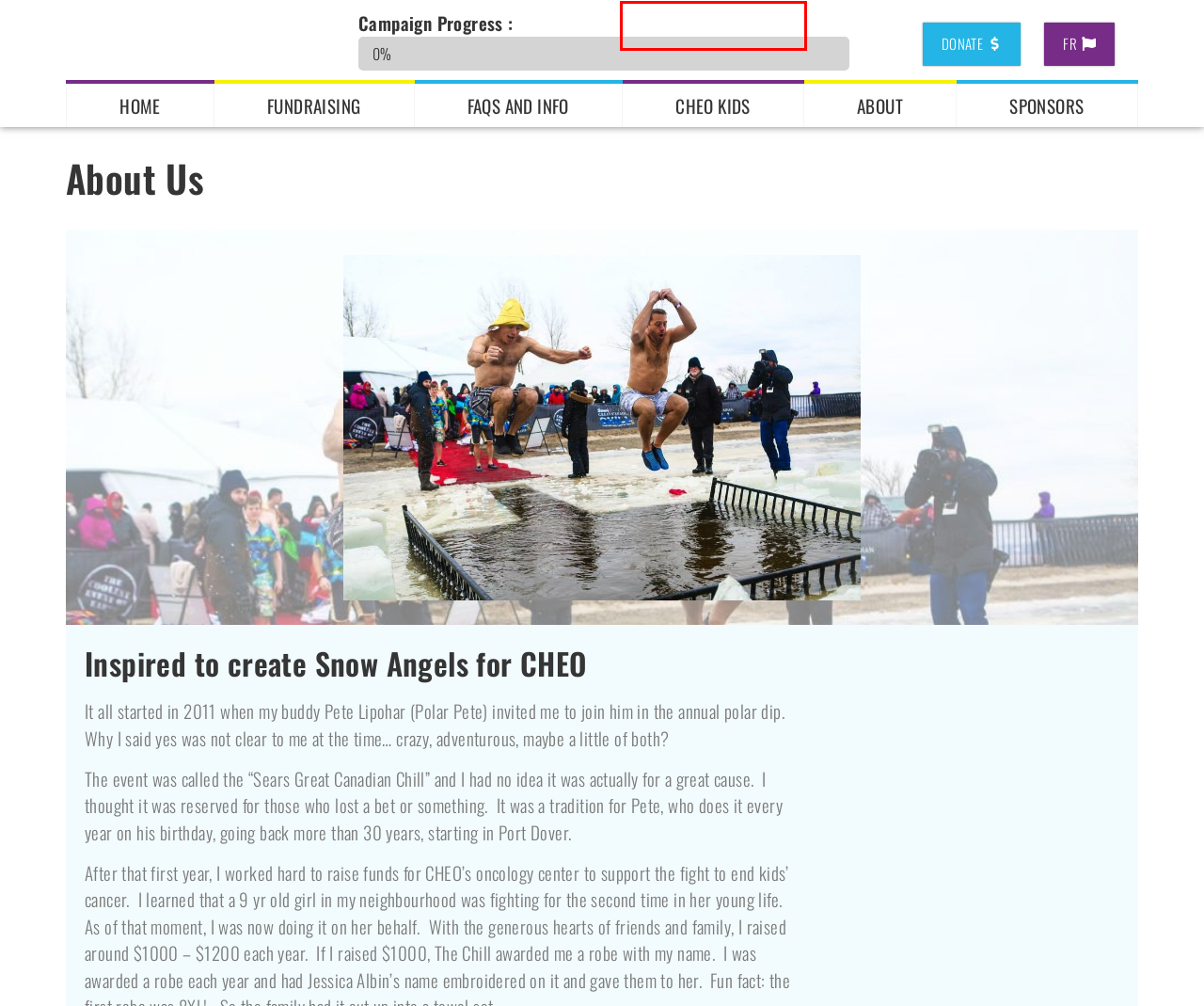You are provided with a screenshot of a webpage that includes a red rectangle bounding box. Please choose the most appropriate webpage description that matches the new webpage after clicking the element within the red bounding box. Here are the candidates:
A. Volunteer | Snow Angels for CHEO
B. Anges de Neige pour CHEO - Faire des impressions pour lutter contre le cancer chez les enfants
C. FAQs and Information | Snow Angels for CHEO
D. Sponsors | Snow Angels for CHEO
E. Snow Angels for CHEO - Making impressions to fight kids' cancer
F. Prizes and Draws | Snow Angels for CHEO
G. Fundraising | Snow Angels for CHEO
H. CHEO KIDS | Snow Angels for CHEO

H